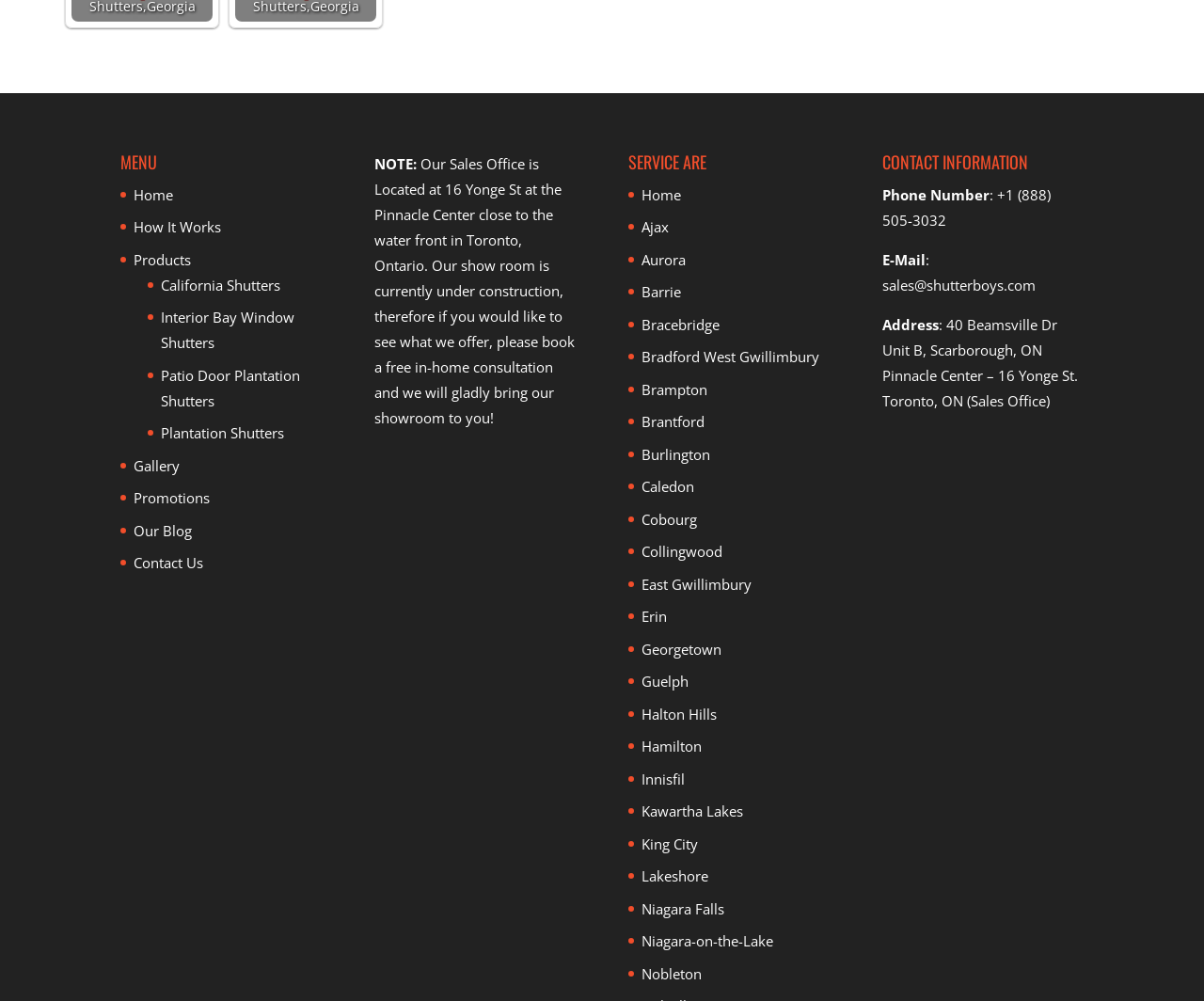Please locate the bounding box coordinates of the region I need to click to follow this instruction: "Visit the 'Gallery' page".

[0.111, 0.456, 0.149, 0.475]